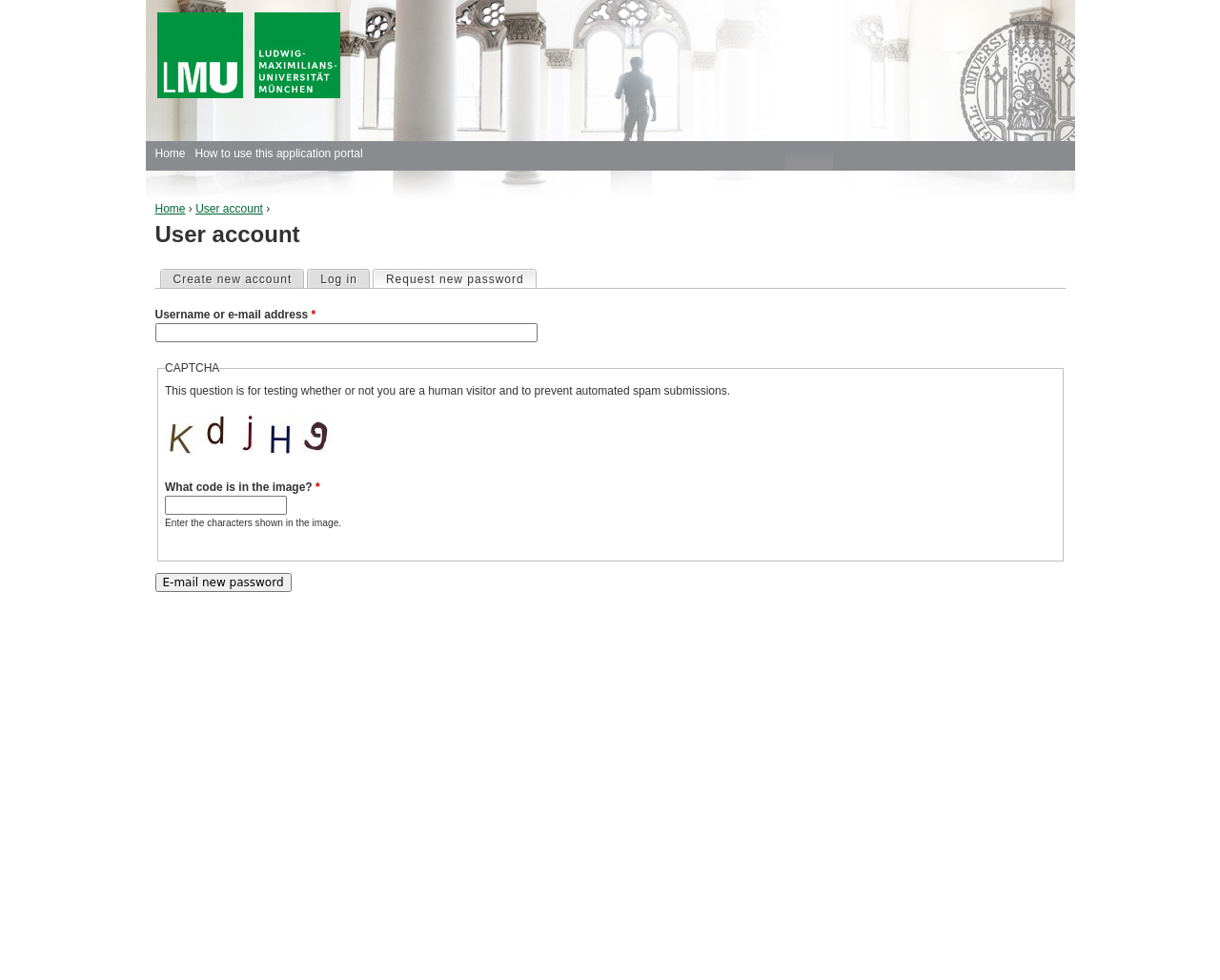Locate the bounding box of the UI element defined by this description: "name="op" value="E-mail new password"". The coordinates should be given as four float numbers between 0 and 1, formatted as [left, top, right, bottom].

[0.127, 0.585, 0.239, 0.604]